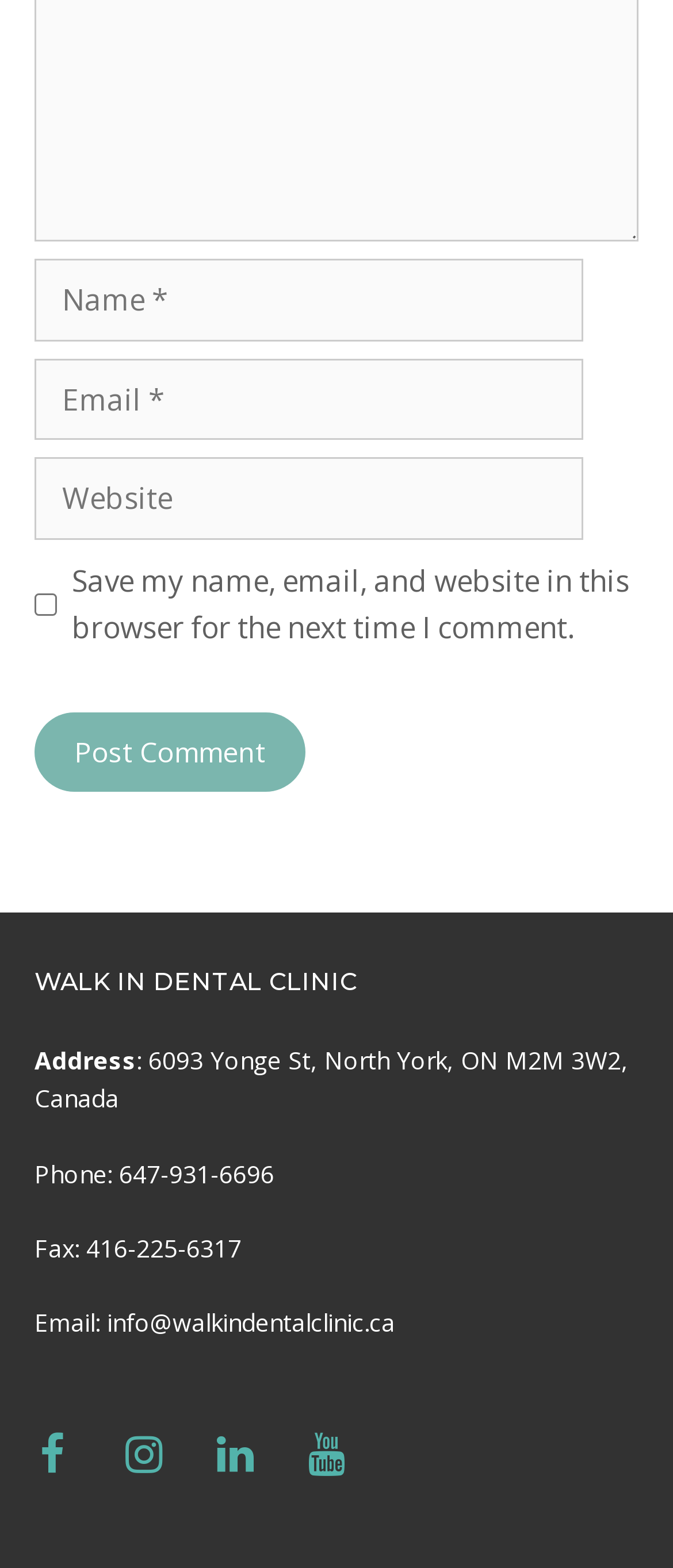Is the 'Save my name, email, and website in this browser for the next time I comment' checkbox checked?
Based on the visual, give a brief answer using one word or a short phrase.

No